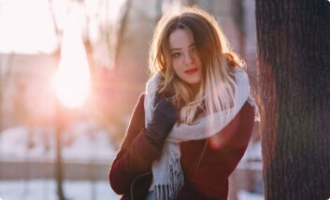What is the atmosphere created by the sun's rays in the image?
Give a comprehensive and detailed explanation for the question.

The caption states that 'a soft glow from the sun's rays shines through the trees, creating a warm, inviting atmosphere', which suggests that the sun's rays are producing a cozy and welcoming ambiance in the scene.